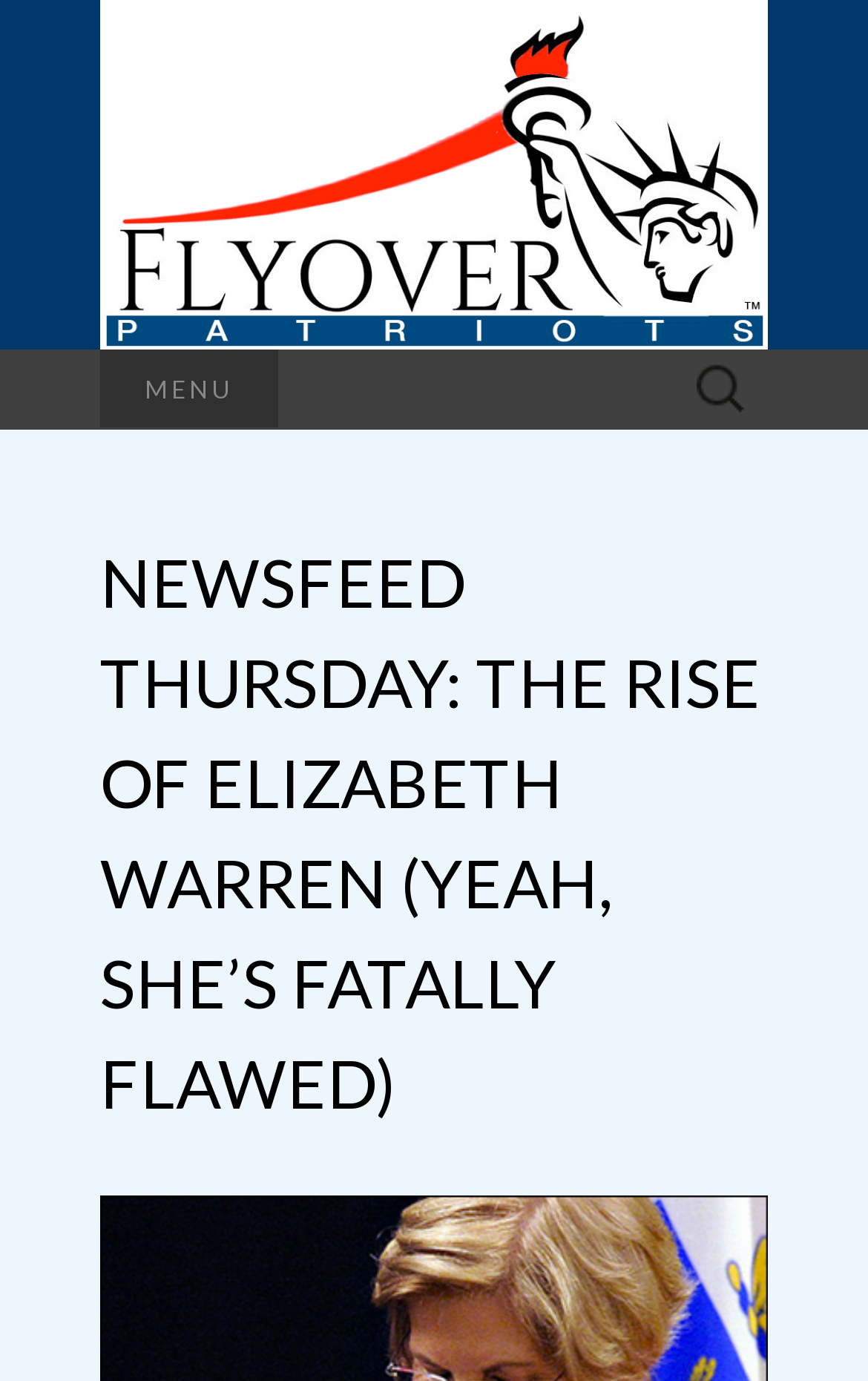Utilize the details in the image to thoroughly answer the following question: What is the name of the website?

I determined the name of the website by looking at the link element at the top of the page, which has the text 'Flyover Patriots' and is located at coordinates [0.115, 0.0, 0.885, 0.253].